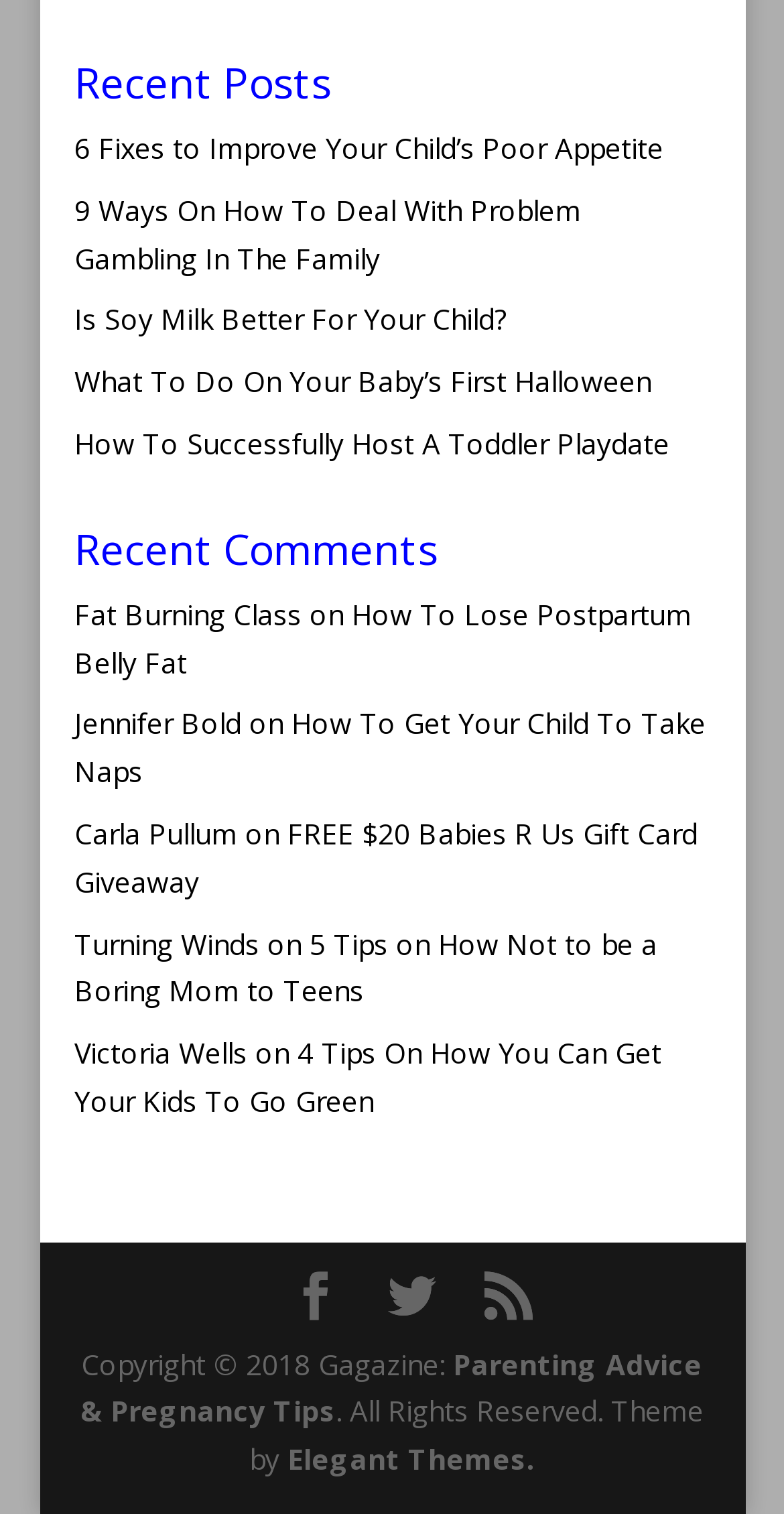Please locate the bounding box coordinates of the element that needs to be clicked to achieve the following instruction: "View the comments on the post about how to lose postpartum belly fat". The coordinates should be four float numbers between 0 and 1, i.e., [left, top, right, bottom].

[0.095, 0.393, 0.882, 0.45]